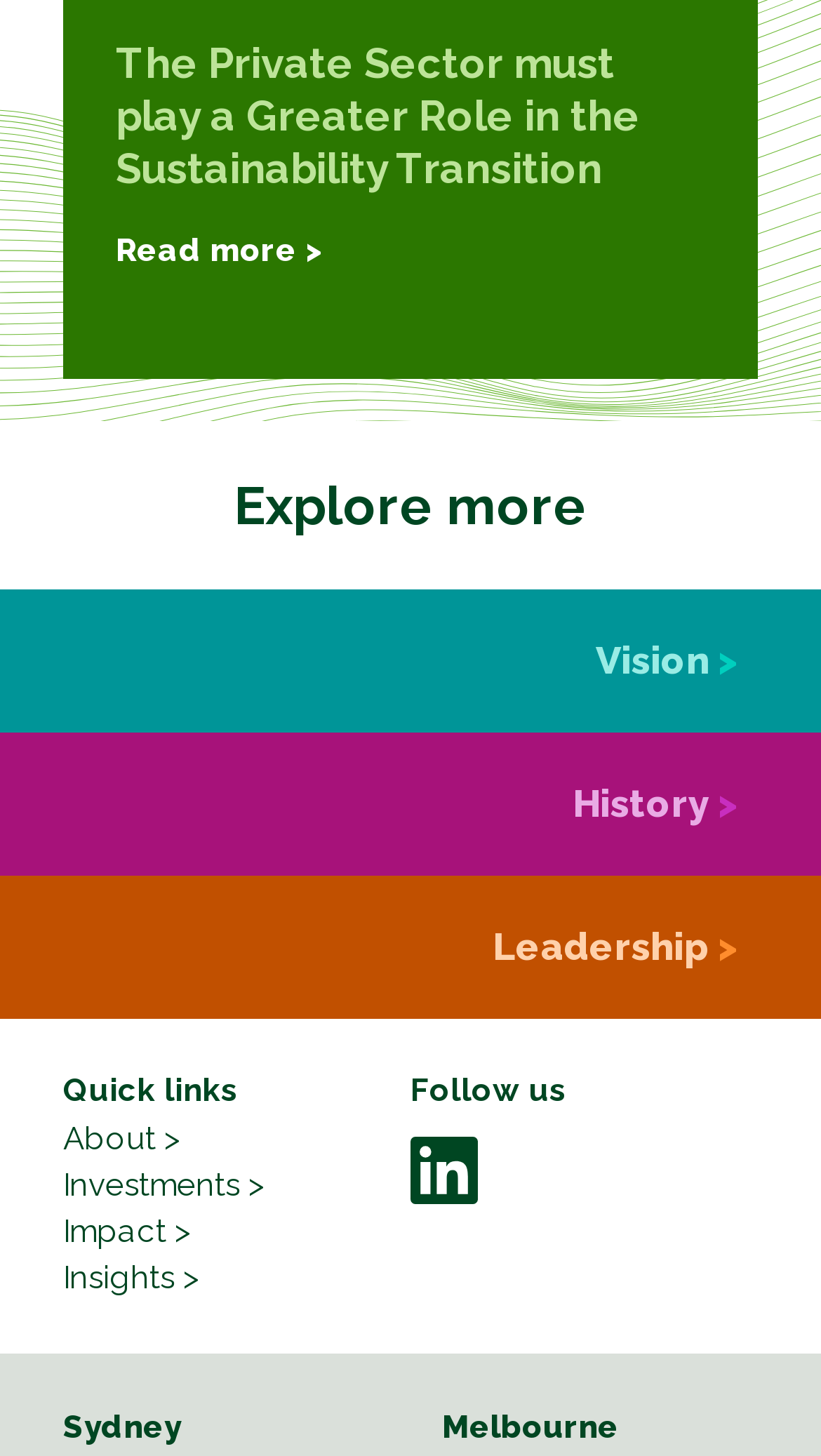Highlight the bounding box coordinates of the element that should be clicked to carry out the following instruction: "Read about Leadership". The coordinates must be given as four float numbers ranging from 0 to 1, i.e., [left, top, right, bottom].

[0.6, 0.634, 0.897, 0.665]